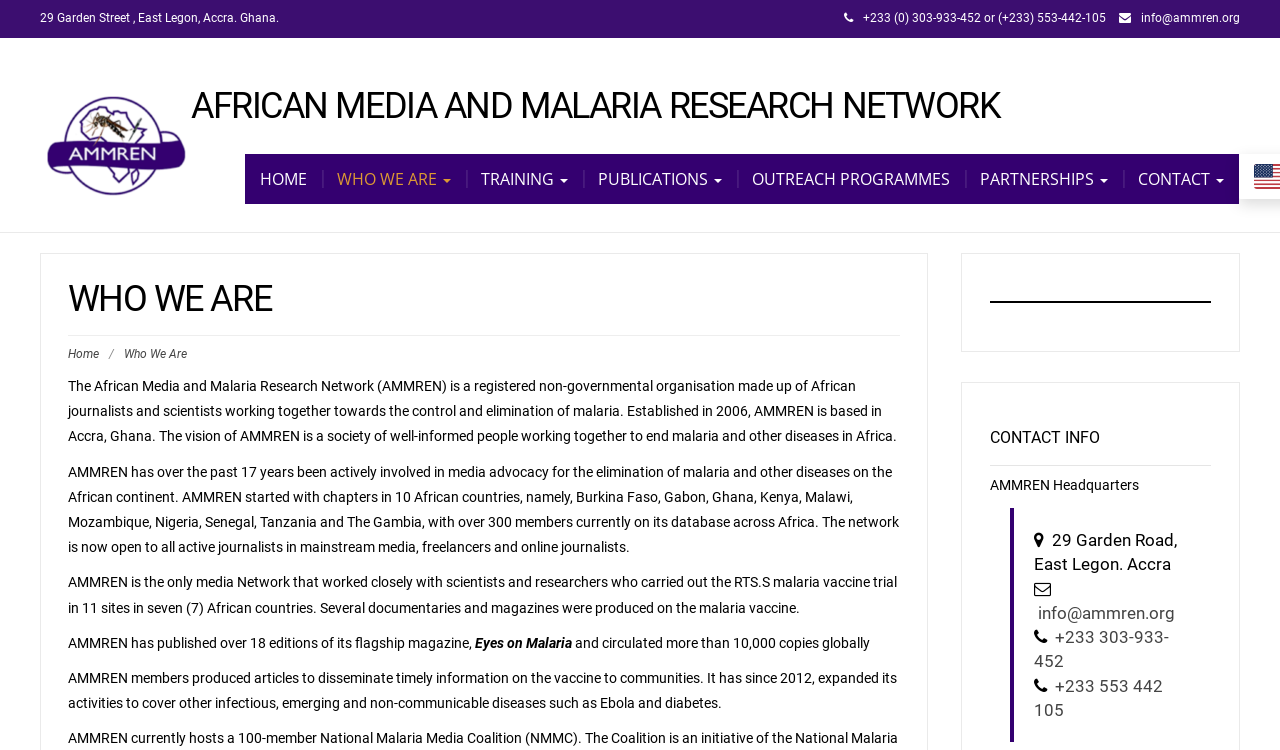Please find the bounding box coordinates of the section that needs to be clicked to achieve this instruction: "Click the +233 303-933-452 phone number link".

[0.674, 0.015, 0.864, 0.033]